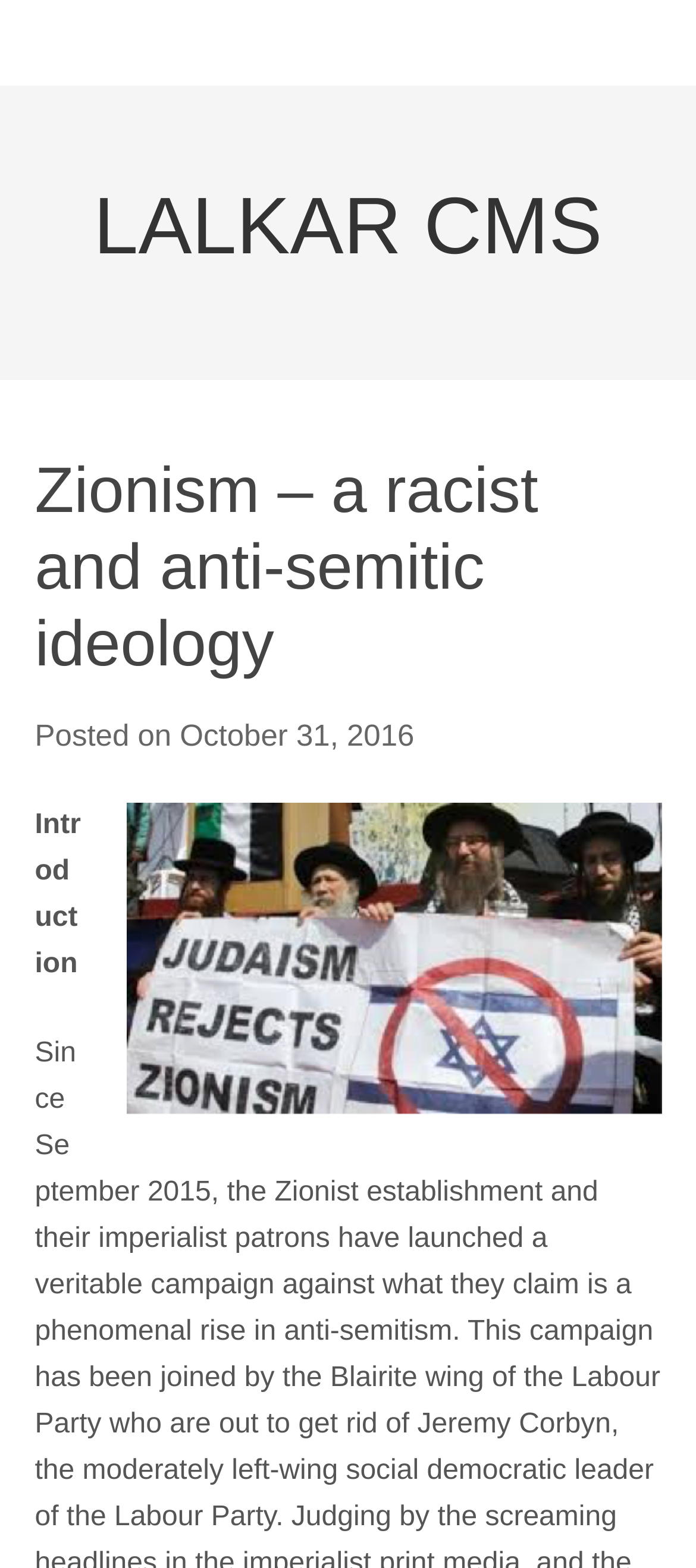What is the format of the image on the webpage?
Your answer should be a single word or phrase derived from the screenshot.

zion